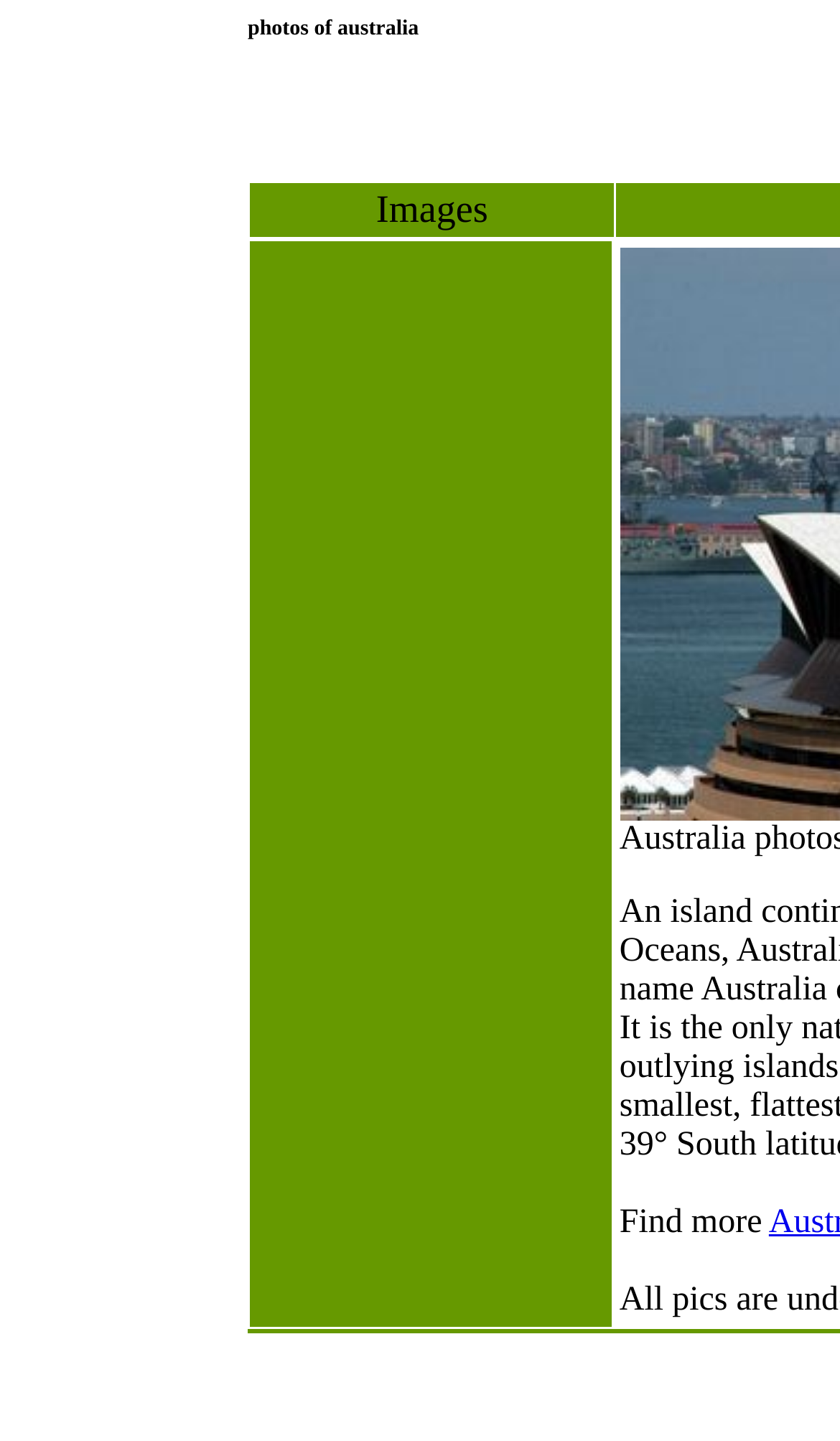Respond to the following question with a brief word or phrase:
How many columns are in the LayoutTable?

One